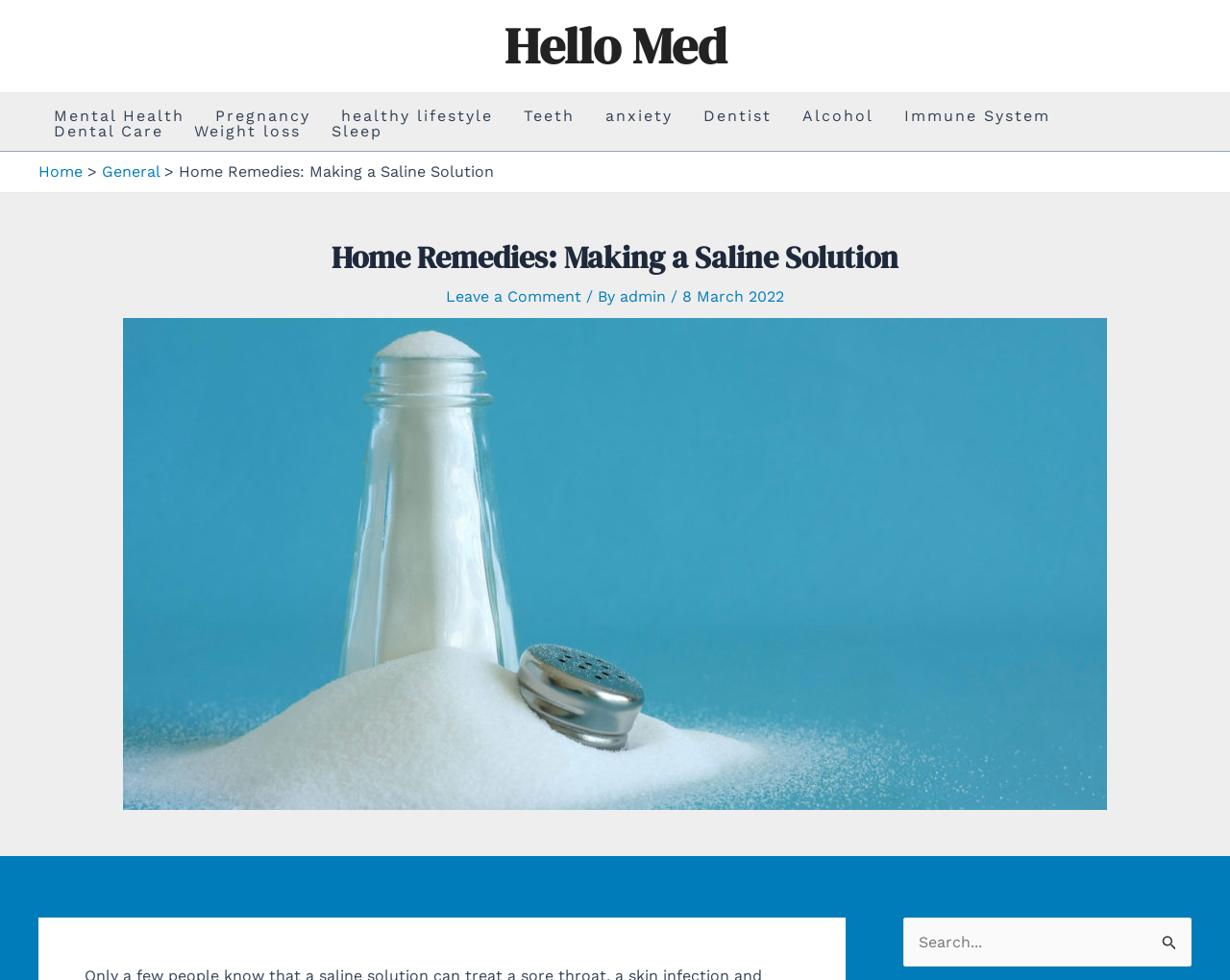Can you look at the image and give a comprehensive answer to the question:
When was the current webpage published?

The webpage contains a text element with the date '8 March 2022', which suggests that the webpage was published on this date.